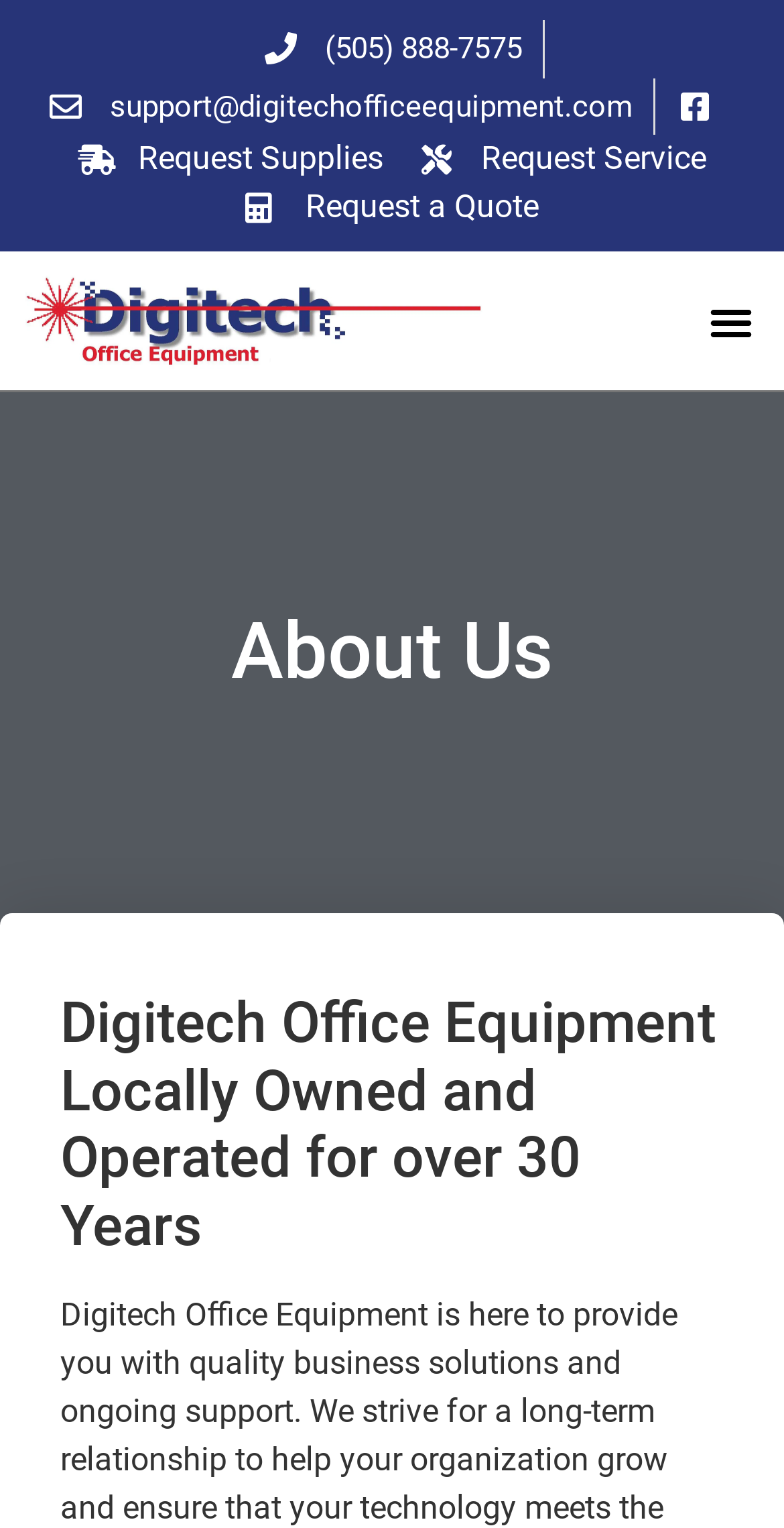What is the purpose of the 'Menu Toggle' button?
Based on the visual content, answer with a single word or a brief phrase.

To expand or collapse the menu